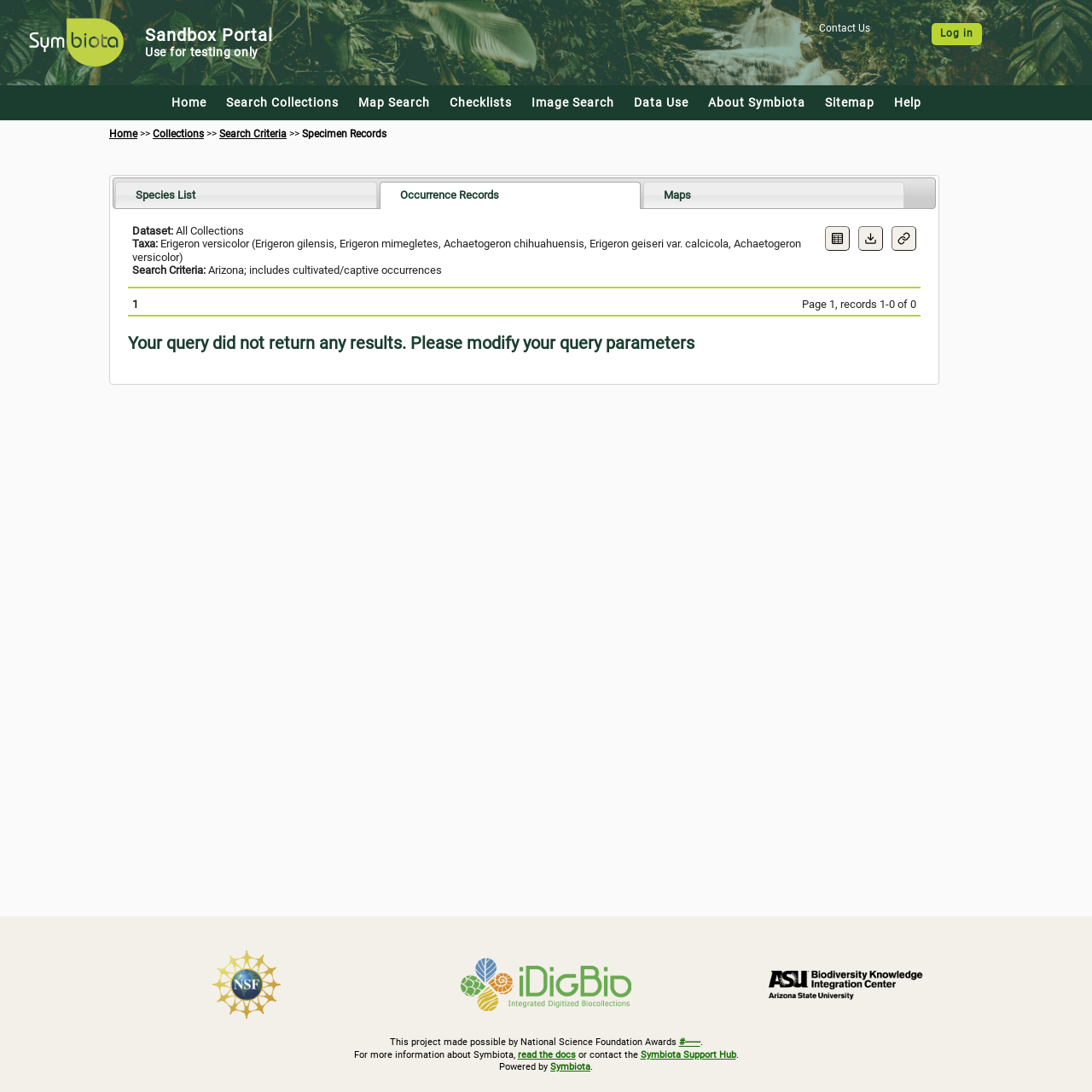Examine the image carefully and respond to the question with a detailed answer: 
How many records are displayed on the current page?

The question can be answered by looking at the static text element with the text 'Page 1, records 1-0 of 0' which indicates that there are no records displayed on the current page.